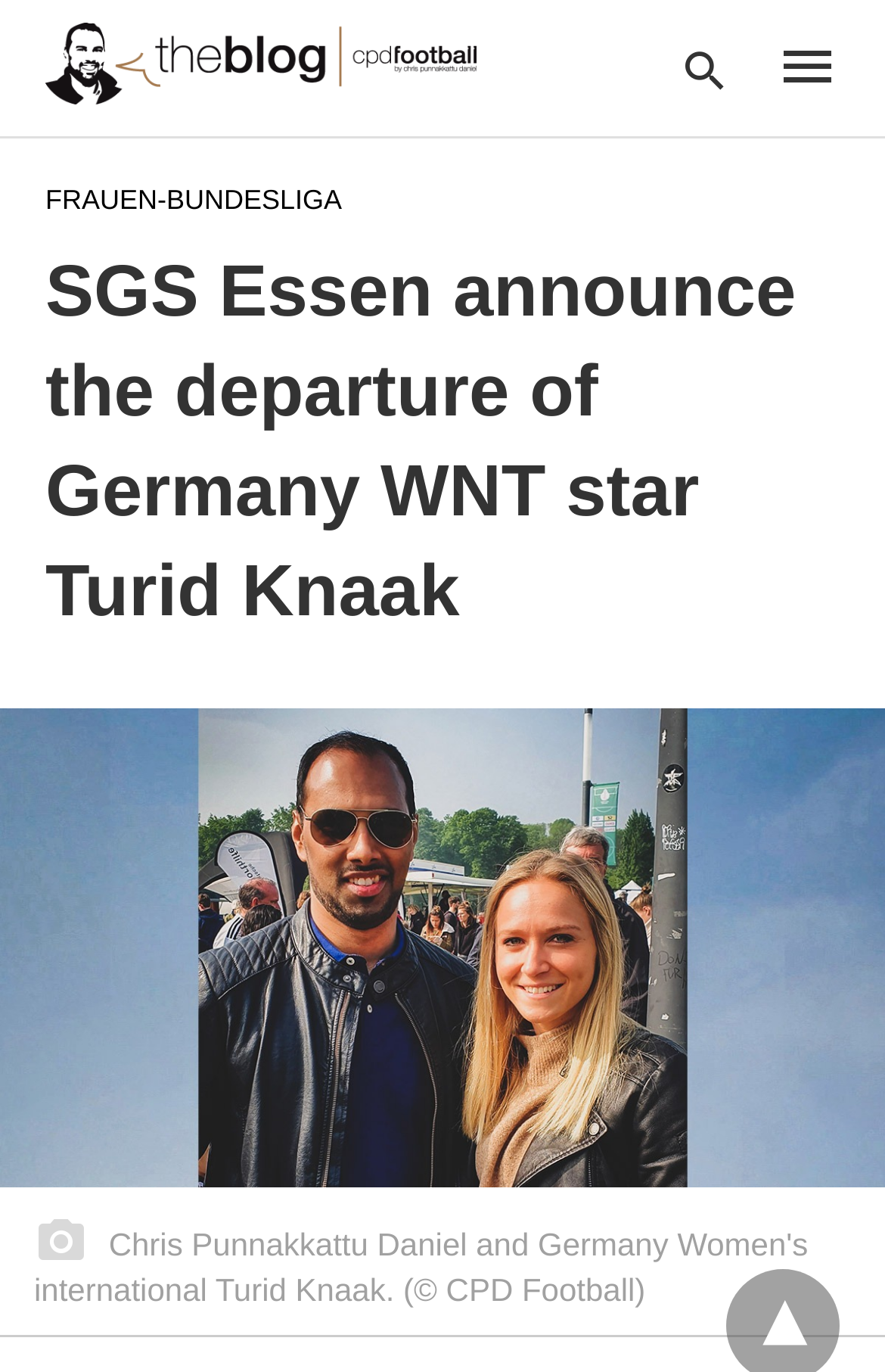Using the elements shown in the image, answer the question comprehensively: What is the name of the football player mentioned?

The answer can be found by looking at the heading element with the text 'SGS Essen announce the departure of Germany WNT star Turid Knaak' which is located at the top of the webpage, indicating that the article is about Turid Knaak.